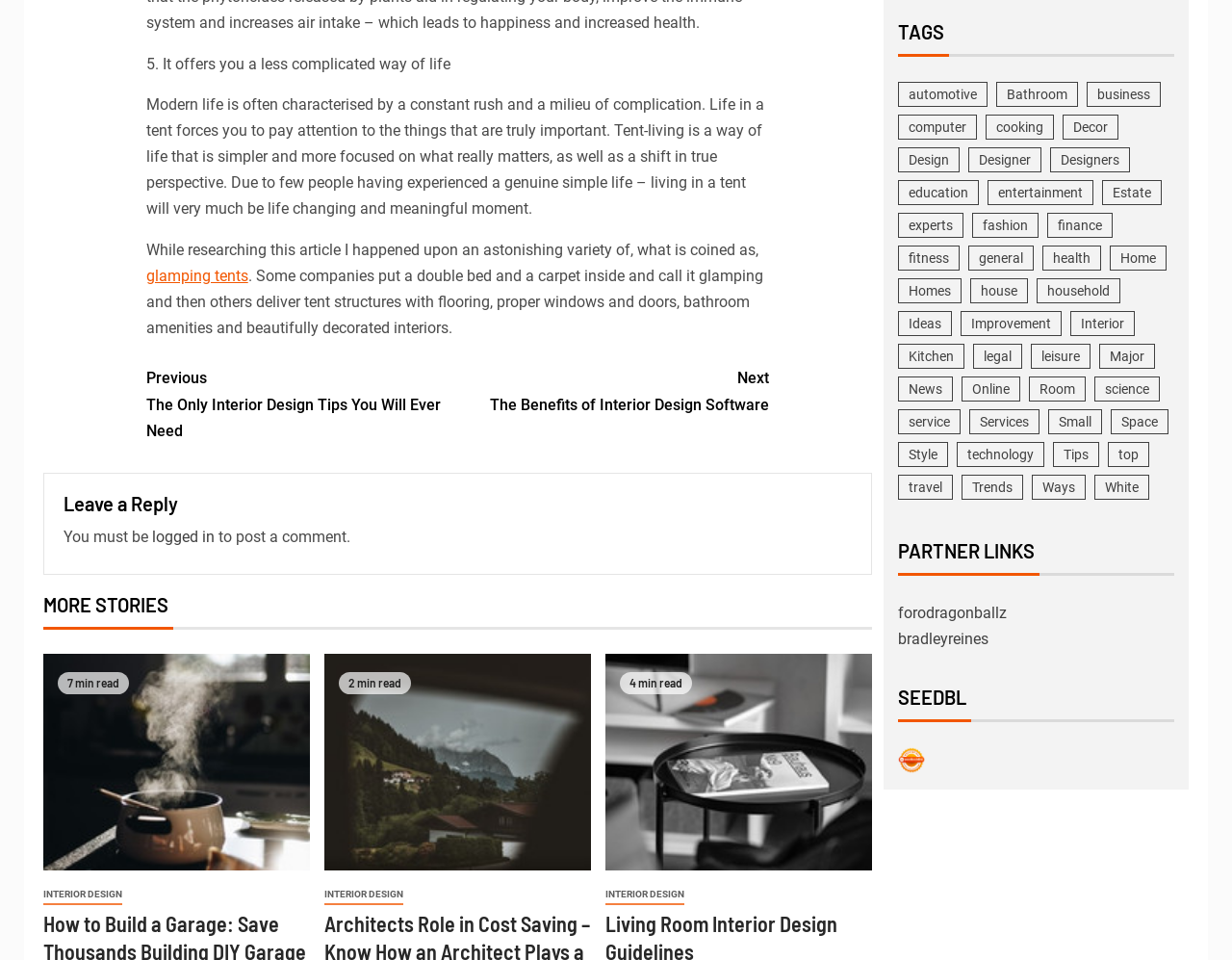Please mark the bounding box coordinates of the area that should be clicked to carry out the instruction: "read recent post".

None